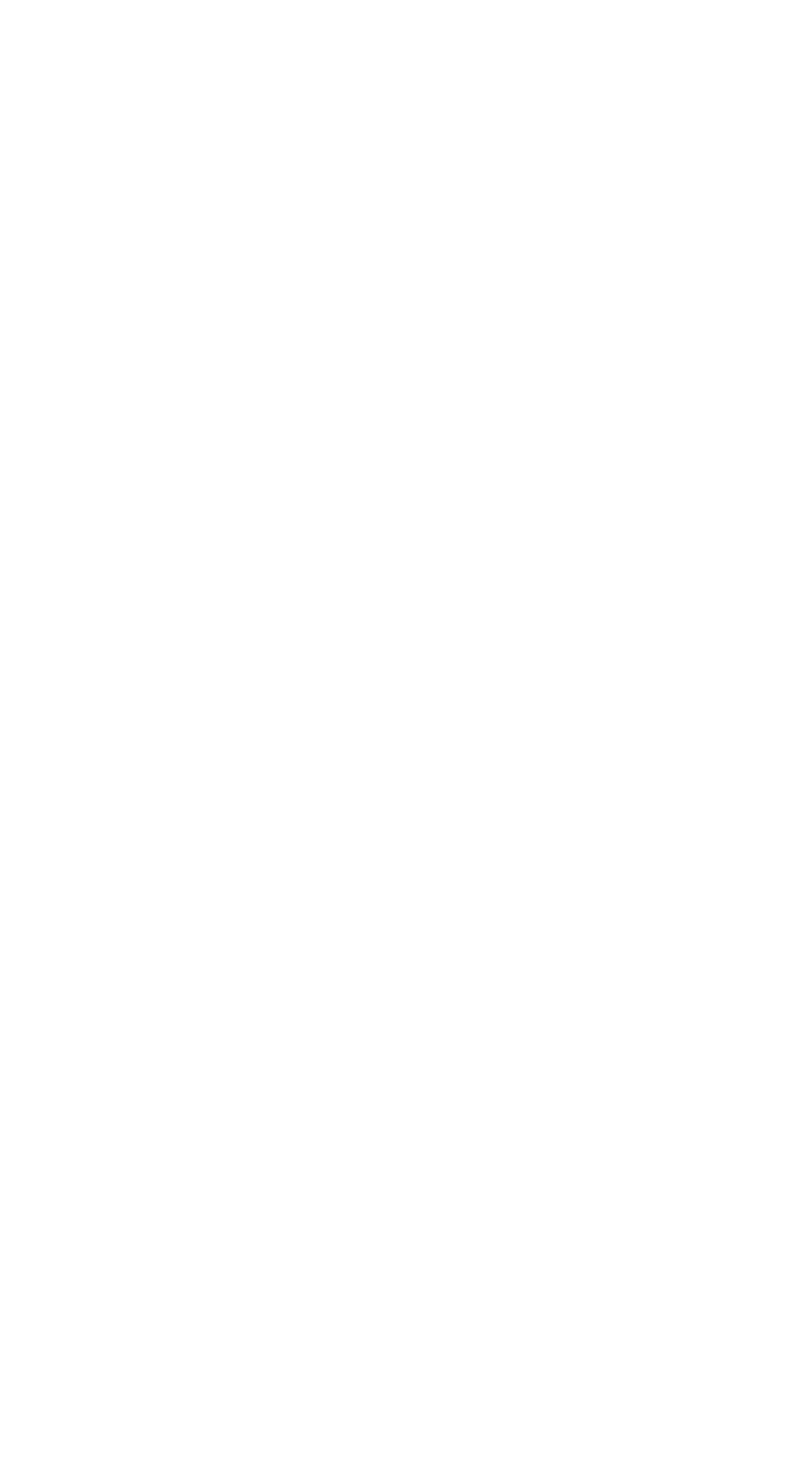Please identify the bounding box coordinates of the element that needs to be clicked to perform the following instruction: "Send an email to info@aljamaat.org".

[0.179, 0.442, 0.479, 0.465]